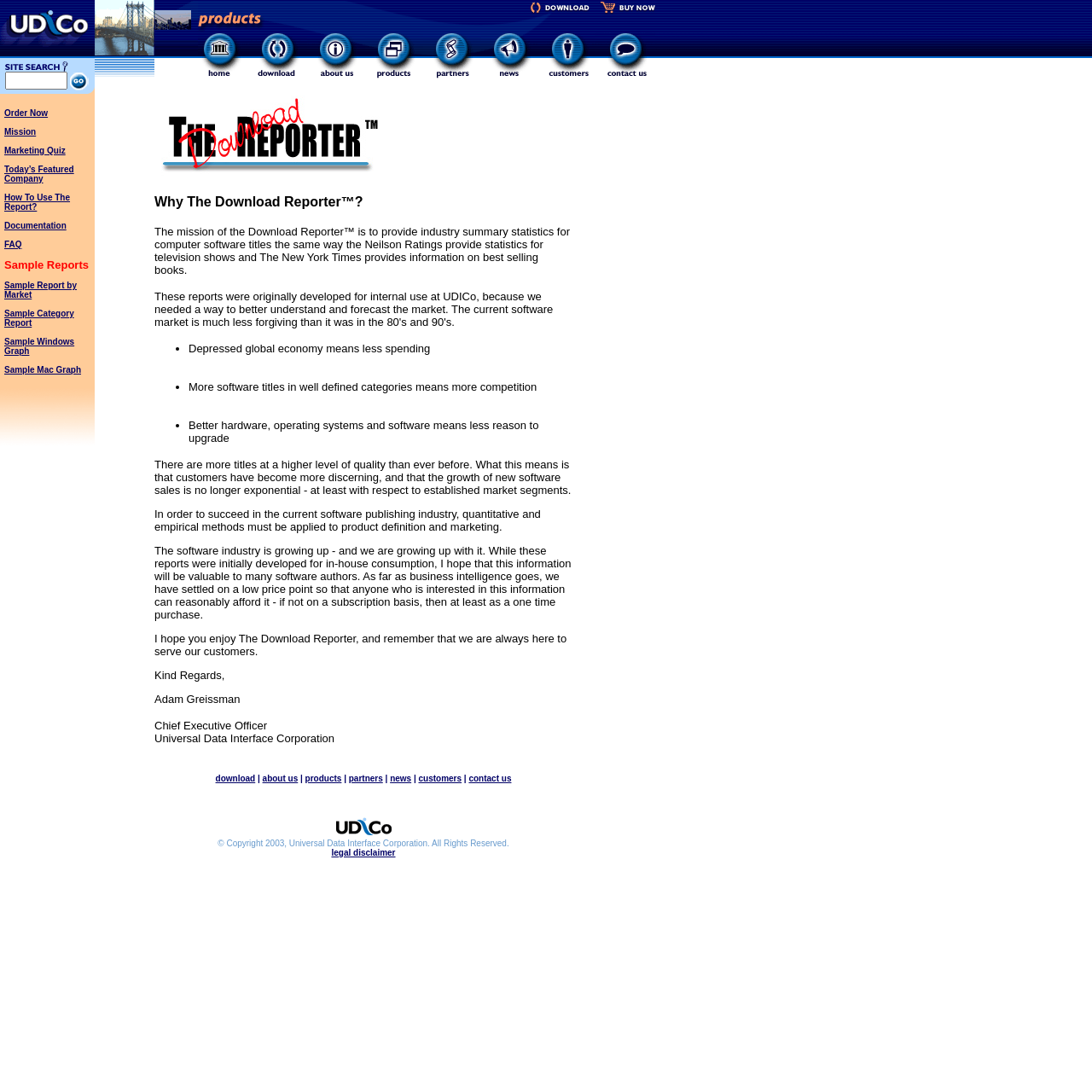Could you provide the bounding box coordinates for the portion of the screen to click to complete this instruction: "click the download link"?

[0.485, 0.02, 0.545, 0.033]